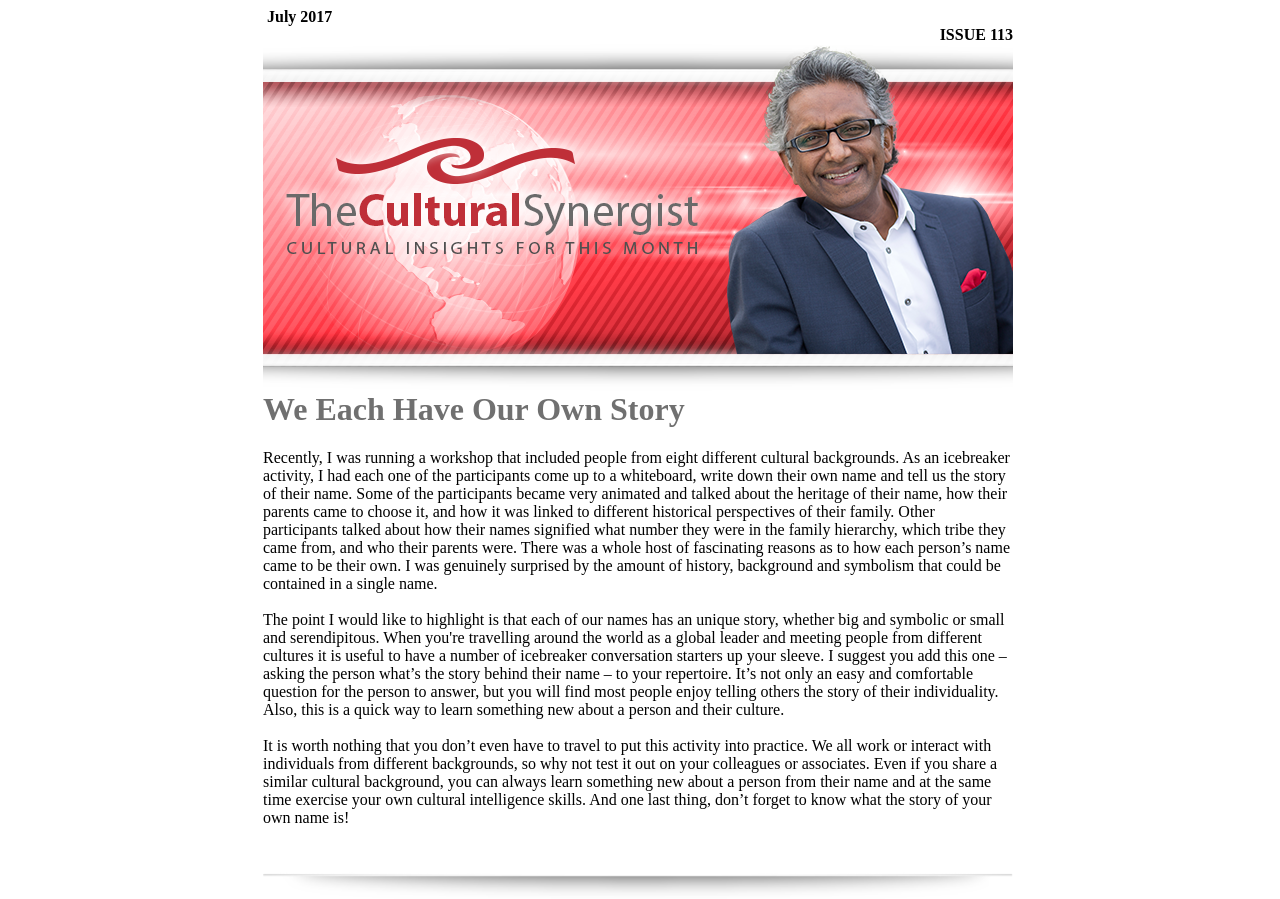Offer a detailed account of what is visible on the webpage.

The webpage appears to be a newsletter or blog post focused on cultural intelligence and personal stories. At the top, there is a header section with the title "ISSUE 113" and an image, "newsletter-header.png", which spans across the top of the page. Below the image, there is a heading that reads "We Each Have Our Own Story".

The main content of the page is a paragraph of text that discusses the importance of learning about others' cultural backgrounds and sharing one's own story. The text is positioned below the header section and takes up most of the page. It suggests that readers can practice cultural intelligence by learning about their colleagues' or associates' names and backgrounds, even if they share a similar cultural background.

There is a small amount of whitespace between the main paragraph and the bottom of the page, where a single non-breaking space character is located. Overall, the page has a simple and clean layout, with a clear focus on the main article.